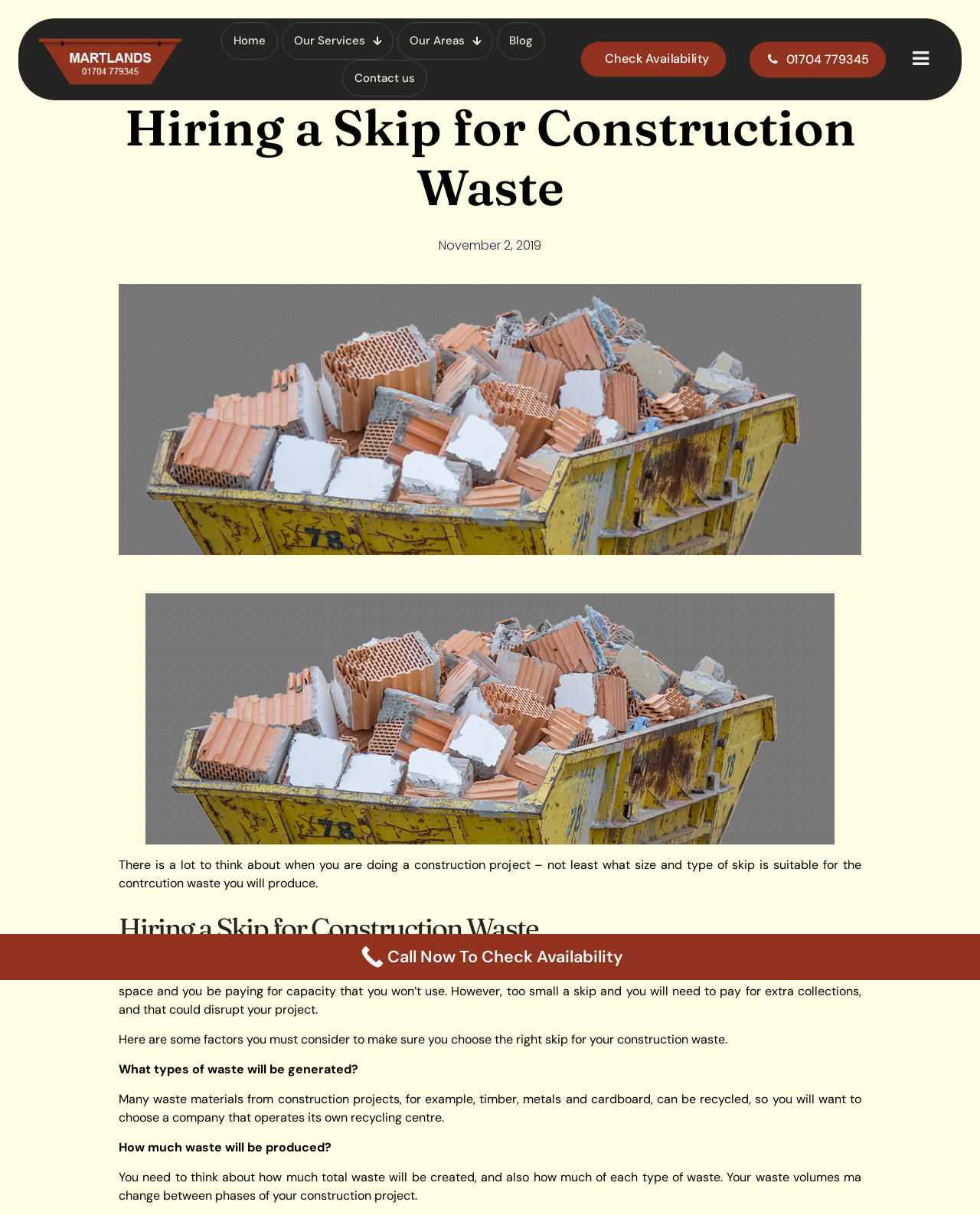Show the bounding box coordinates of the element that should be clicked to complete the task: "Check the 'Check Availability' link".

[0.593, 0.034, 0.741, 0.063]